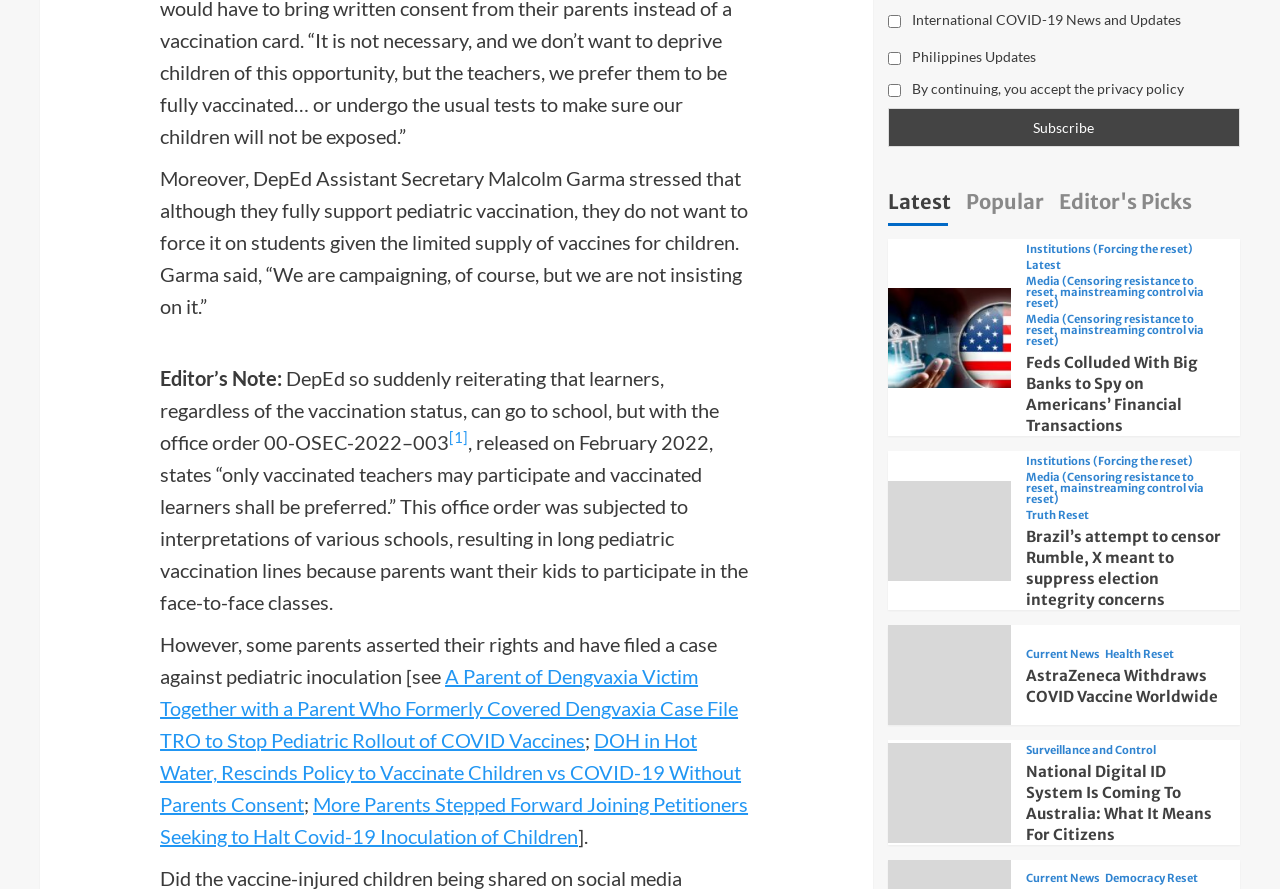Locate the bounding box coordinates of the UI element described by: "Surveillance and Control". The bounding box coordinates should consist of four float numbers between 0 and 1, i.e., [left, top, right, bottom].

[0.801, 0.839, 0.903, 0.851]